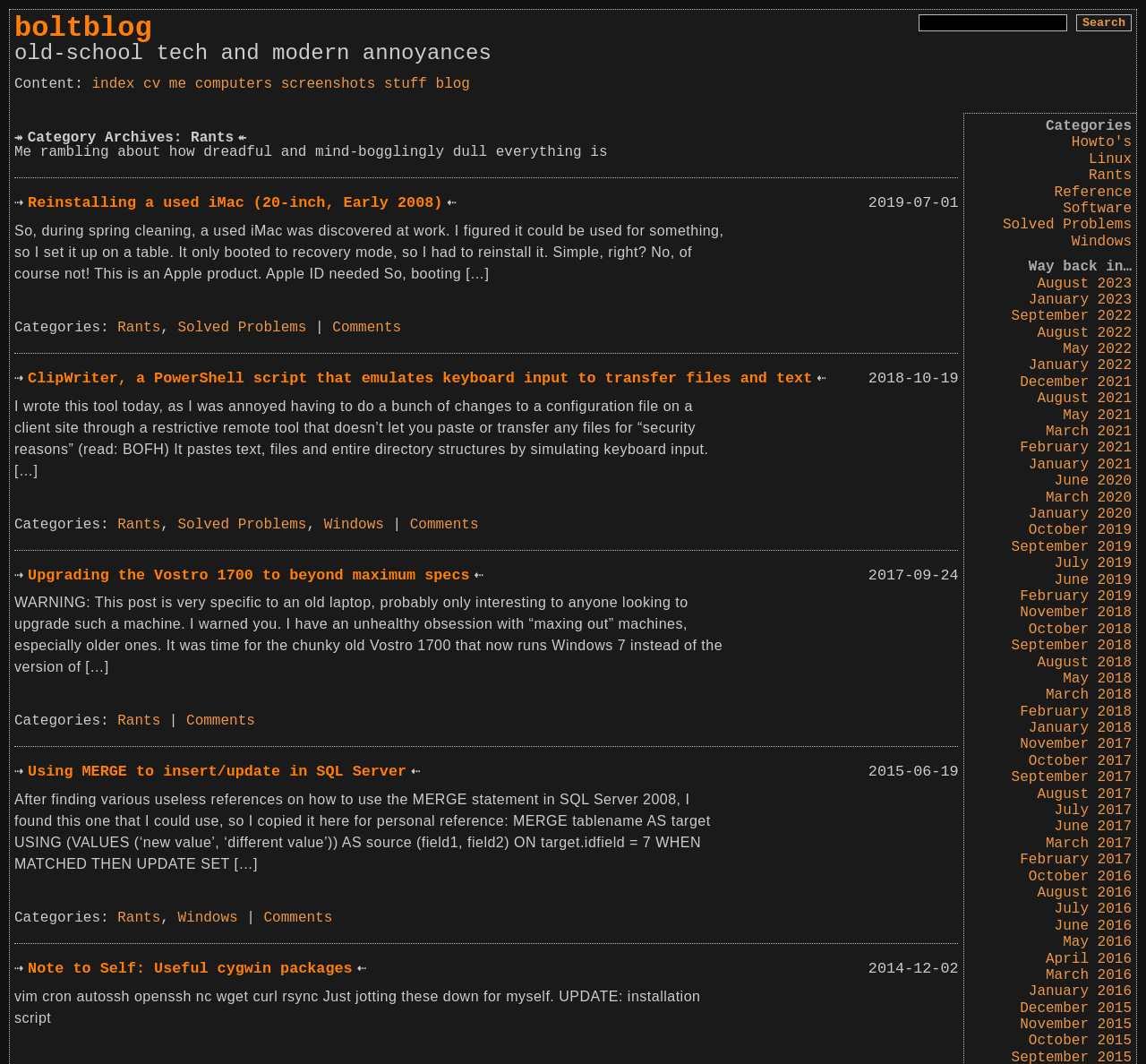Provide a thorough description of the webpage you see.

The webpage is a blog titled "Rants" with the subtitle "old-school tech and modern annoyances". At the top, there is a heading "boltblog" with a link to the blog's homepage. Below it, there is a search bar with a text box and a search button.

On the left side, there are several links to different categories, including "index", "cv", "me", "computers", "screenshots", "stuff", and "blog". These links are arranged vertically, with "index" at the top and "blog" at the bottom.

On the right side, there is a section titled "Categories" with several links to different categories, including "Howto's", "Linux", "Rants", "Reference", "Software", "Solved Problems", and "Windows". Below this section, there is a list of links to archived blog posts, organized by month and year, from August 2023 to December 2015.

The main content of the webpage is an article titled "Reinstalling a used iMac (20-inch, Early 2008)". The article has a heading with a link to the article, and a brief summary of the content. The article itself is a rant about the difficulties of reinstalling an old iMac, with the author describing their experience in a humorous and sarcastic tone.